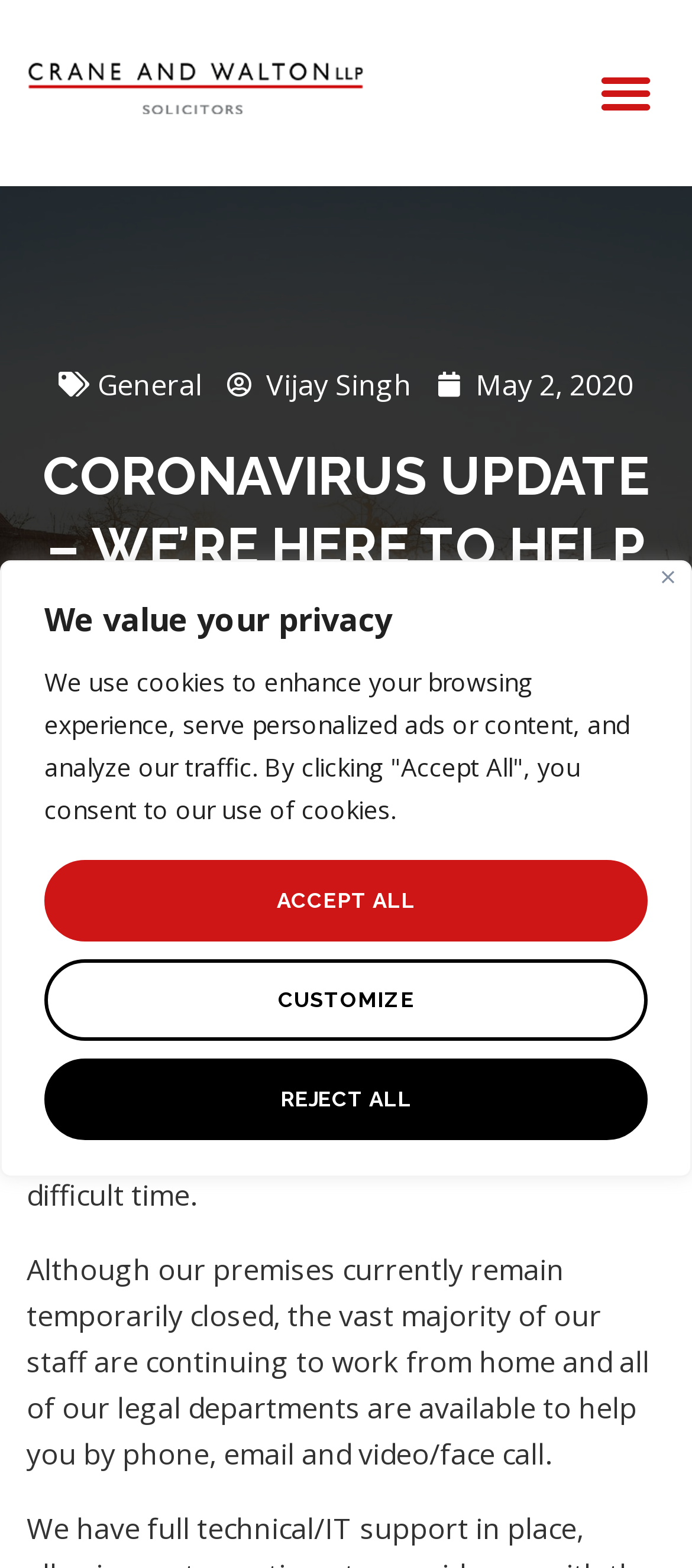Give the bounding box coordinates for this UI element: "May 2, 2020". The coordinates should be four float numbers between 0 and 1, arranged as [left, top, right, bottom].

[0.631, 0.232, 0.915, 0.259]